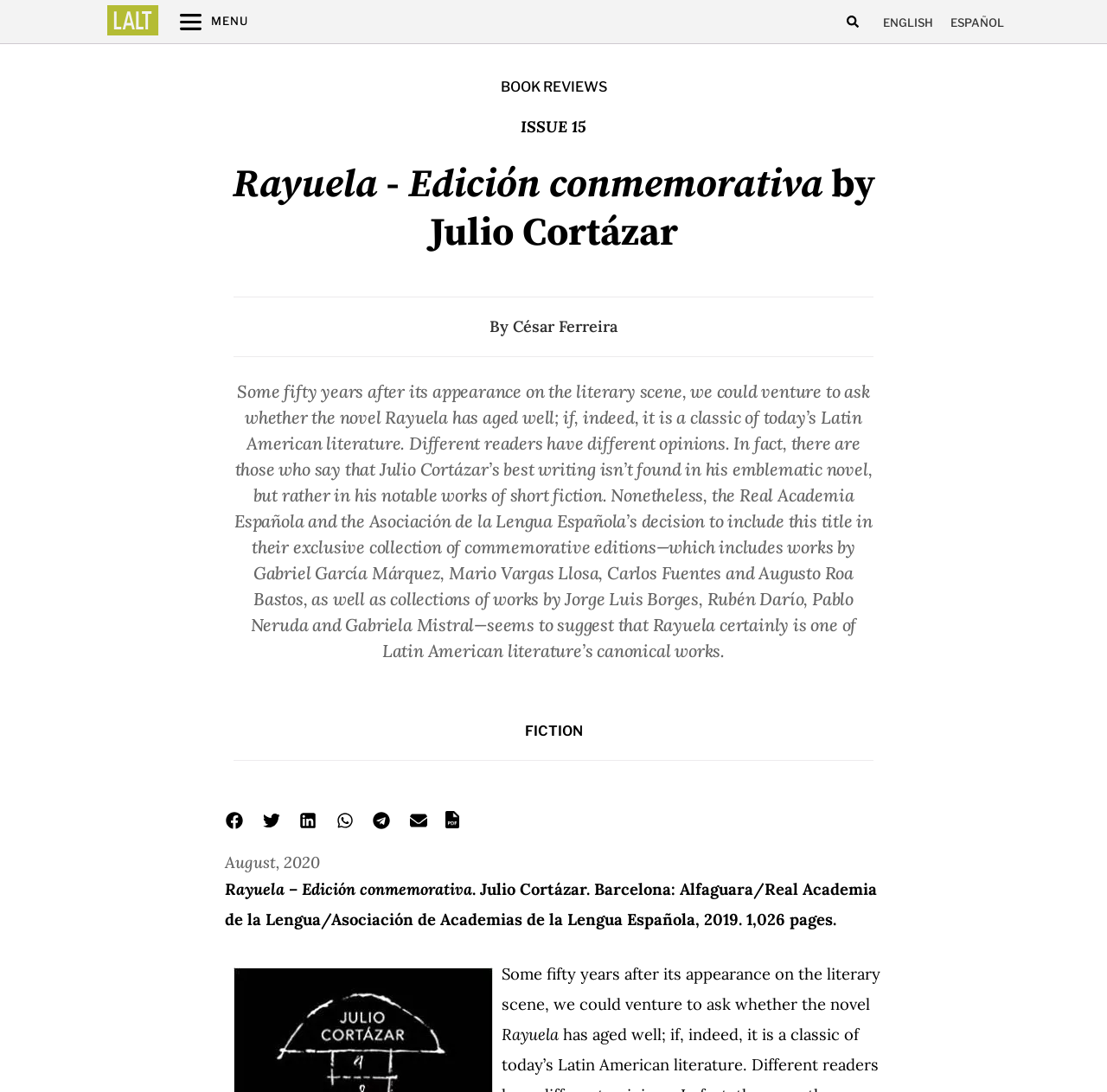Determine the bounding box coordinates of the element's region needed to click to follow the instruction: "Switch to English". Provide these coordinates as four float numbers between 0 and 1, formatted as [left, top, right, bottom].

[0.79, 0.011, 0.851, 0.031]